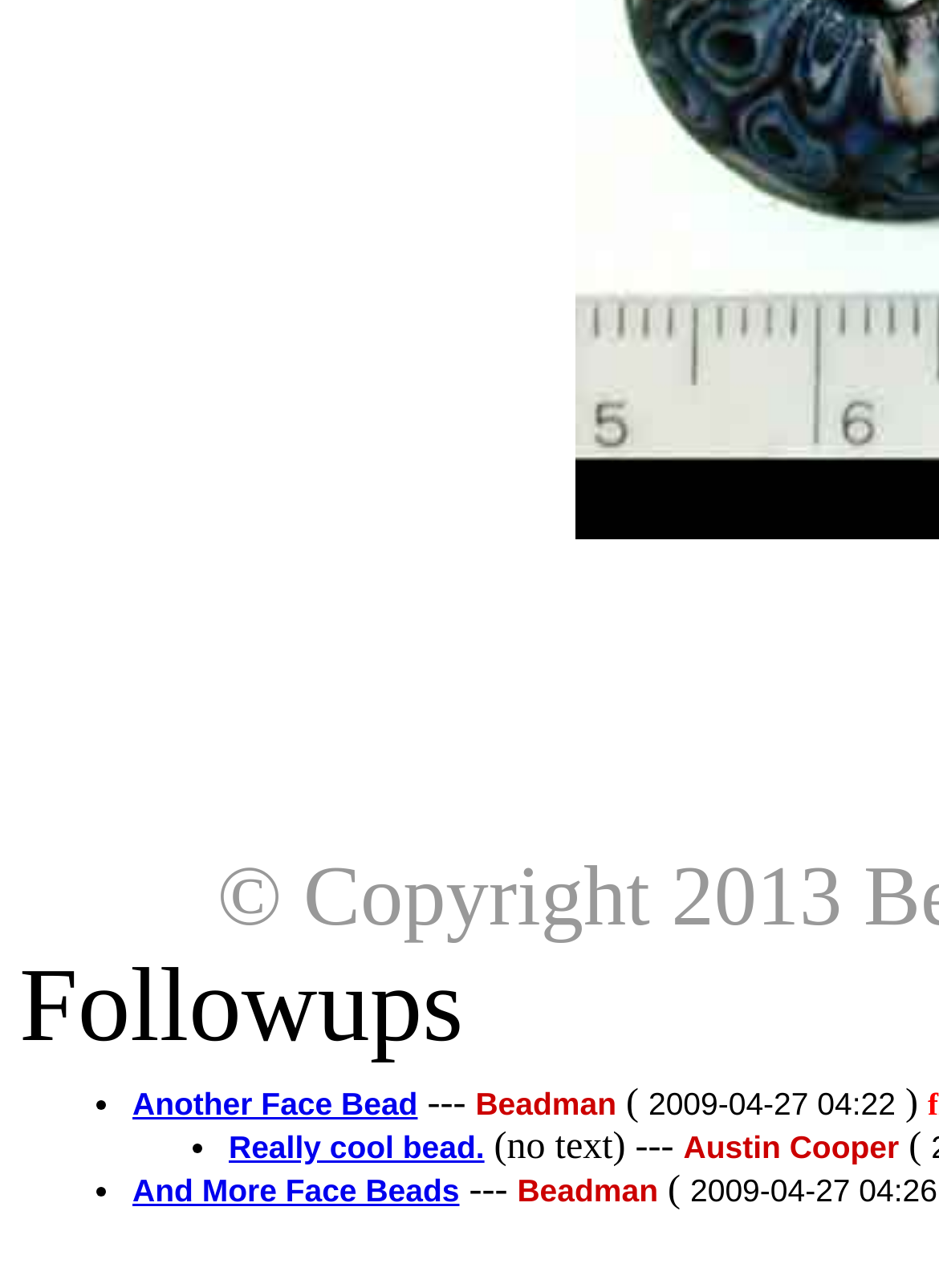Provide a short answer to the following question with just one word or phrase: What is the name of the person mentioned in the first comment?

Beadman